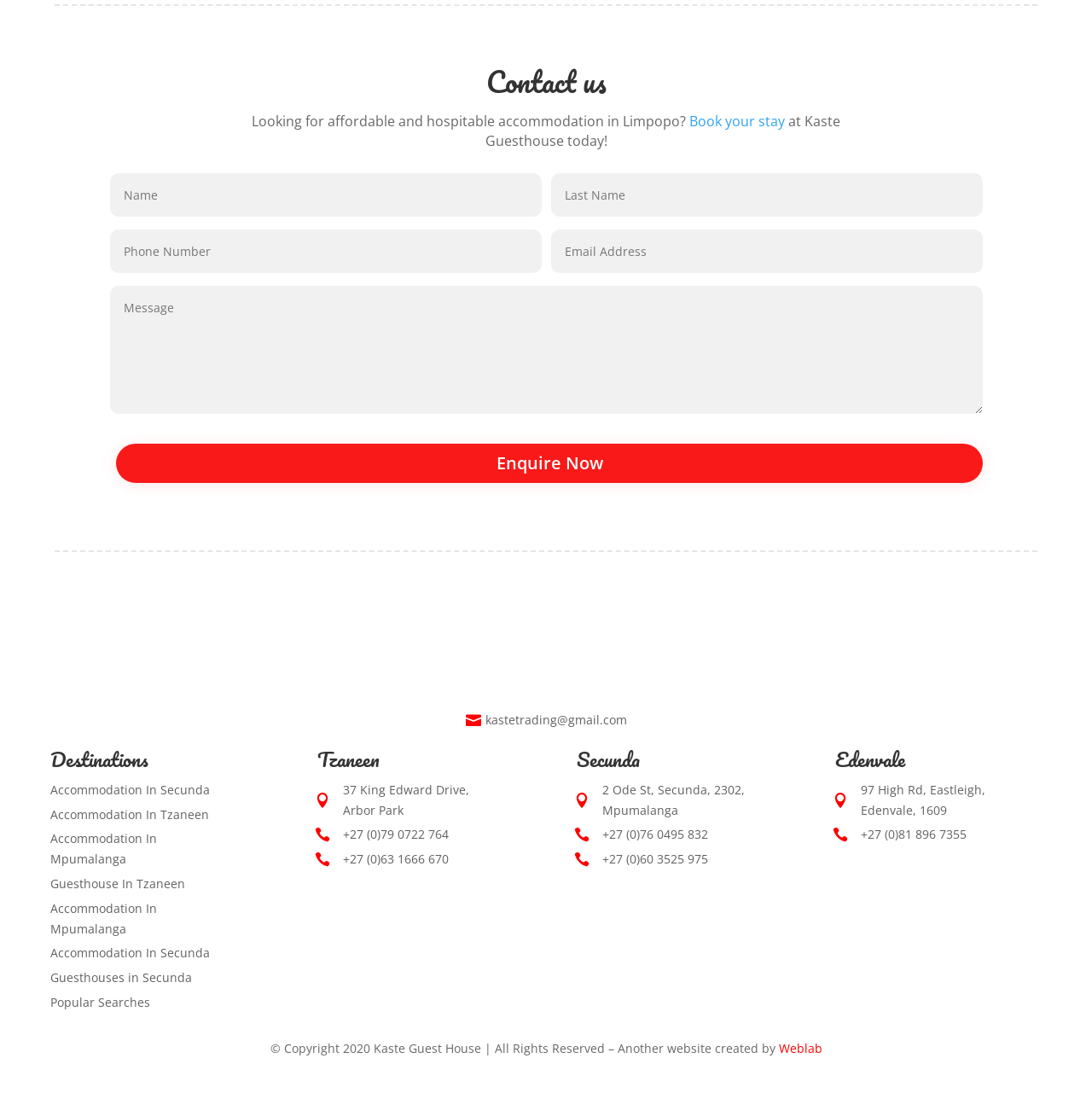Find the bounding box coordinates of the area to click in order to follow the instruction: "Get a free quote".

None